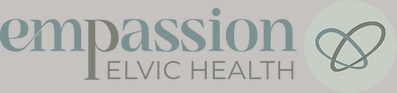What is the shape of the emblem surrounding the text?
Please provide an in-depth and detailed response to the question.

The caption explicitly states that the emblem surrounding the text is circular in shape, symbolizing connection and support.